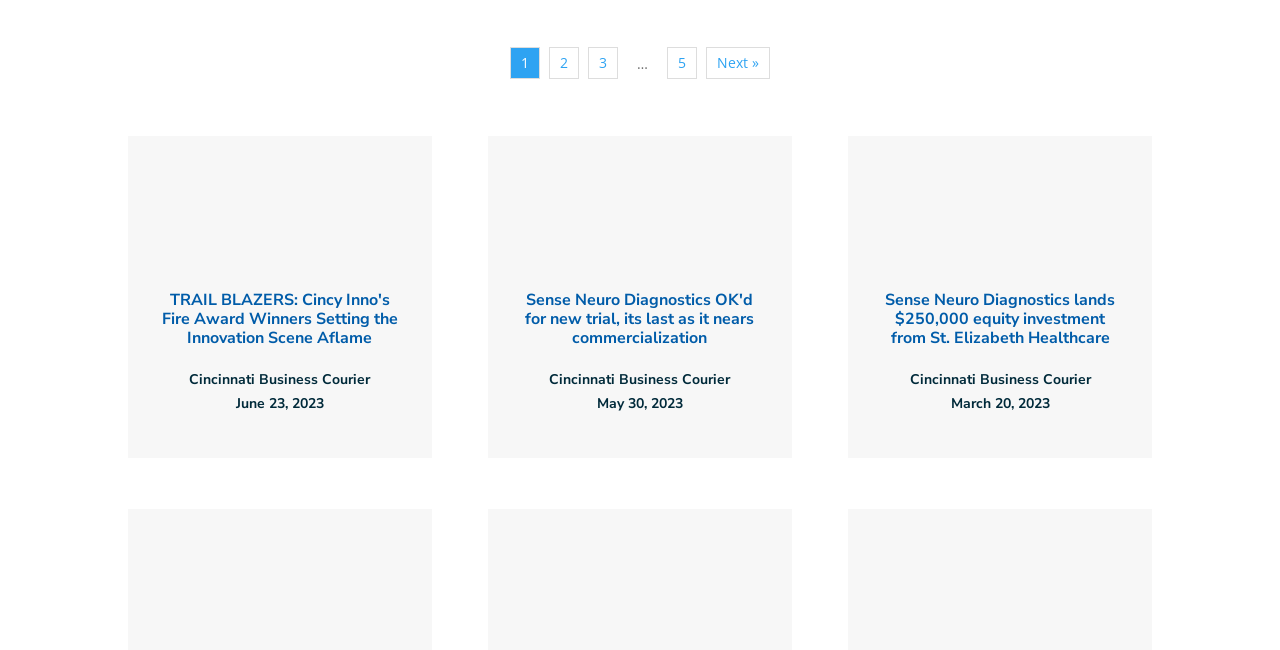Please find the bounding box coordinates for the clickable element needed to perform this instruction: "read the second news article".

[0.405, 0.233, 0.595, 0.42]